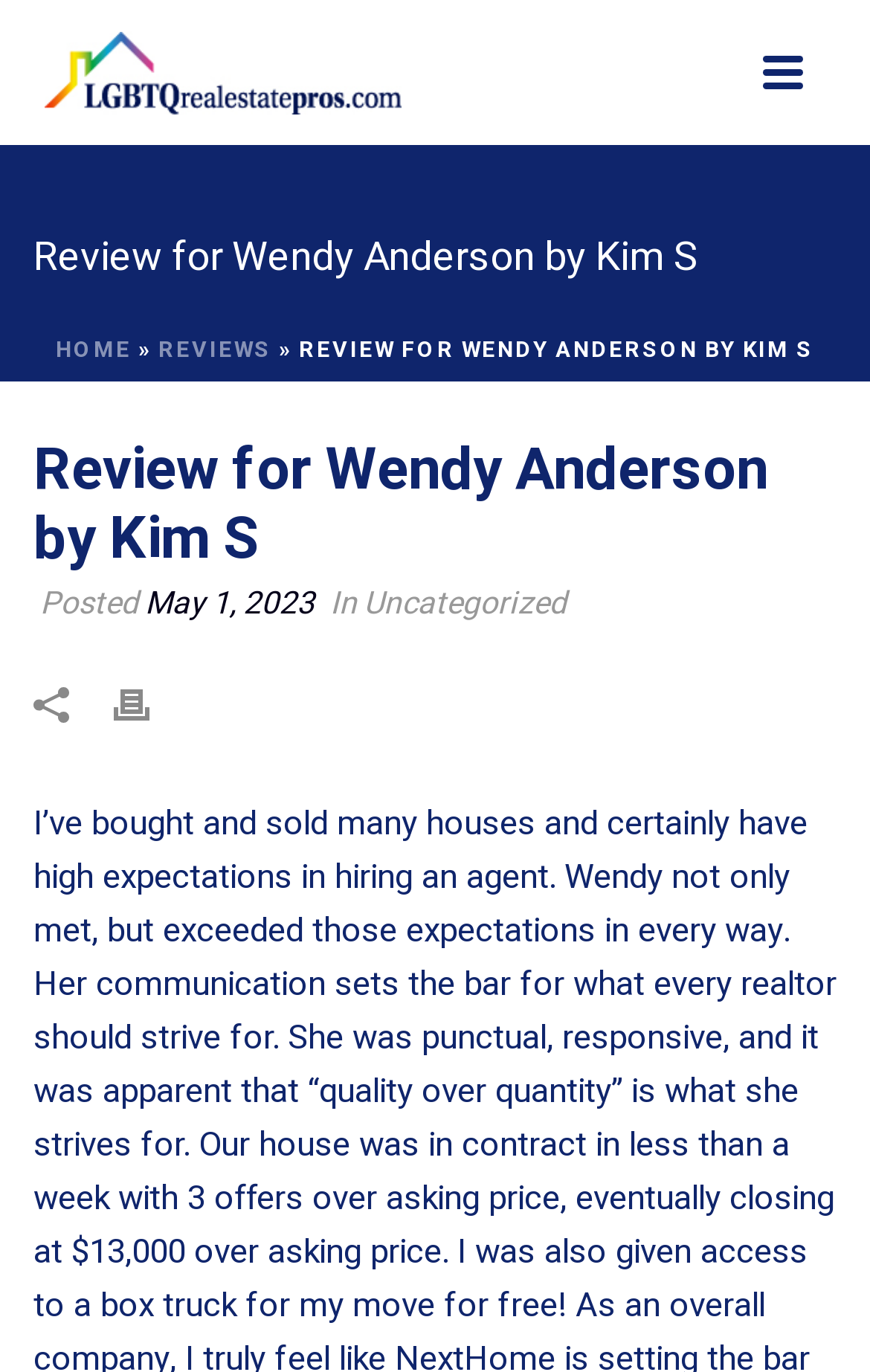Based on the description "Reviews", find the bounding box of the specified UI element.

[0.182, 0.243, 0.313, 0.266]